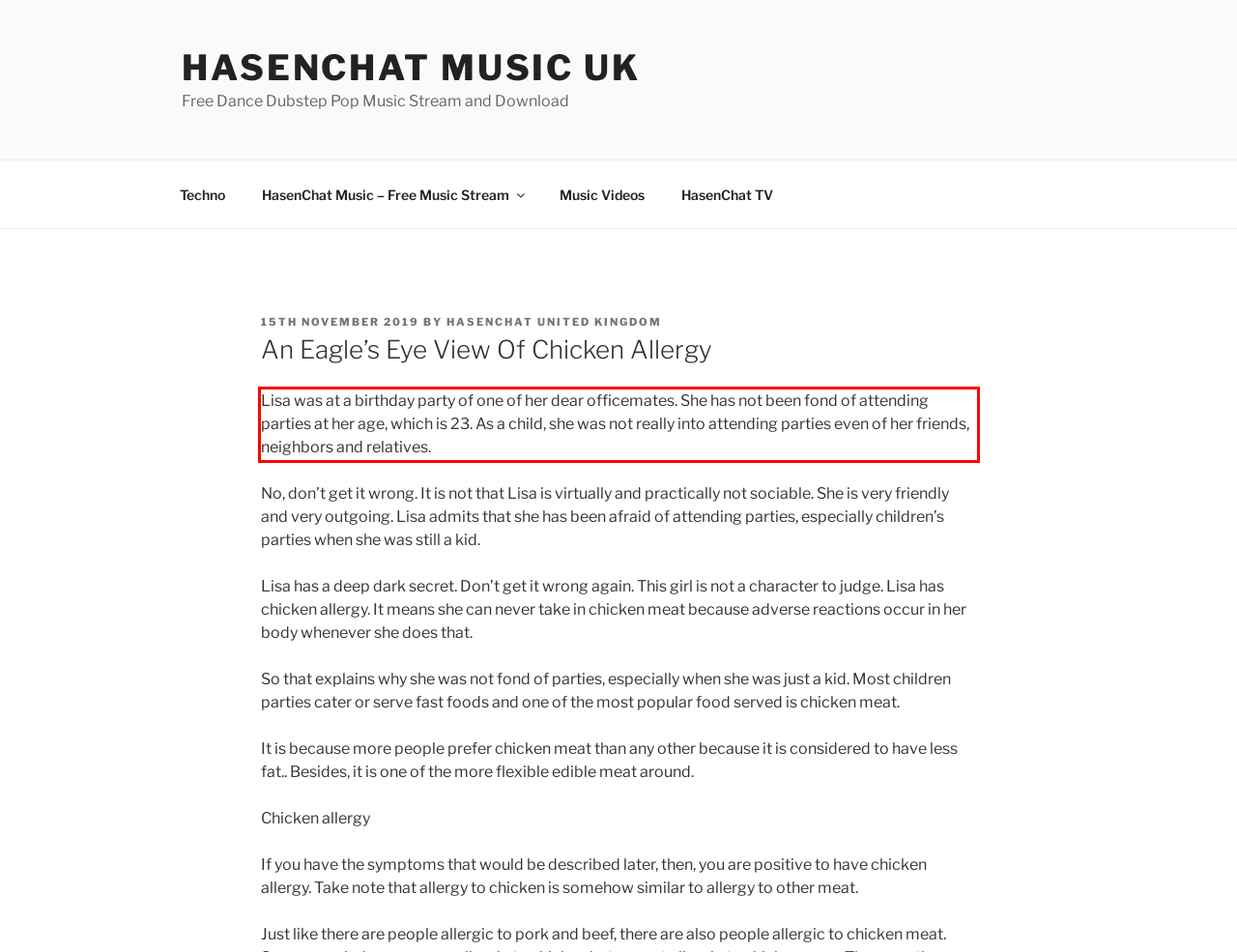Analyze the screenshot of a webpage where a red rectangle is bounding a UI element. Extract and generate the text content within this red bounding box.

Lisa was at a birthday party of one of her dear officemates. She has not been fond of attending parties at her age, which is 23. As a child, she was not really into attending parties even of her friends, neighbors and relatives.